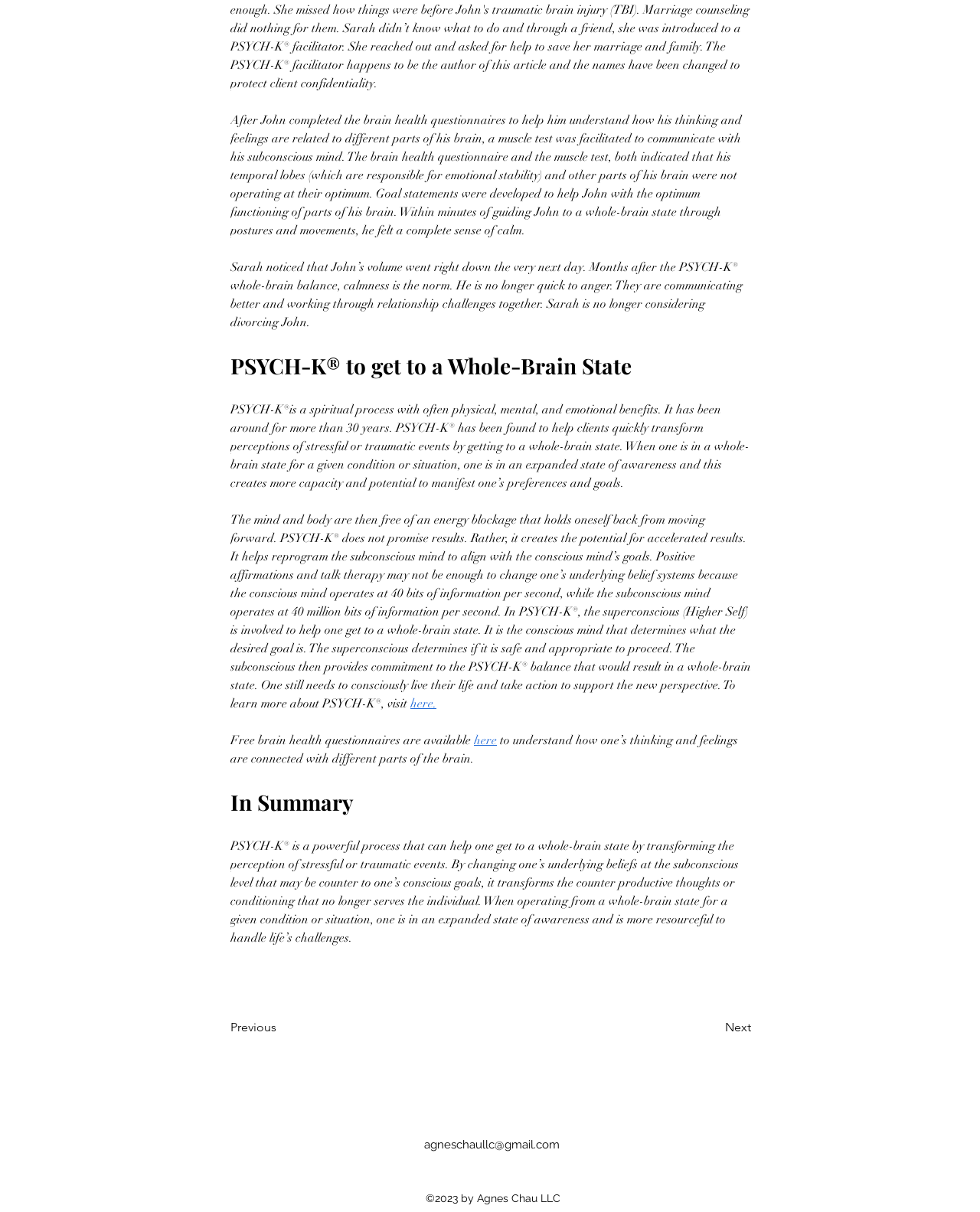Provide a thorough and detailed response to the question by examining the image: 
What is the benefit of PSYCH-K?

According to the text, the benefit of PSYCH-K is that it helps clients get to a whole-brain state, which creates more capacity and potential to manifest one's preferences and goals.